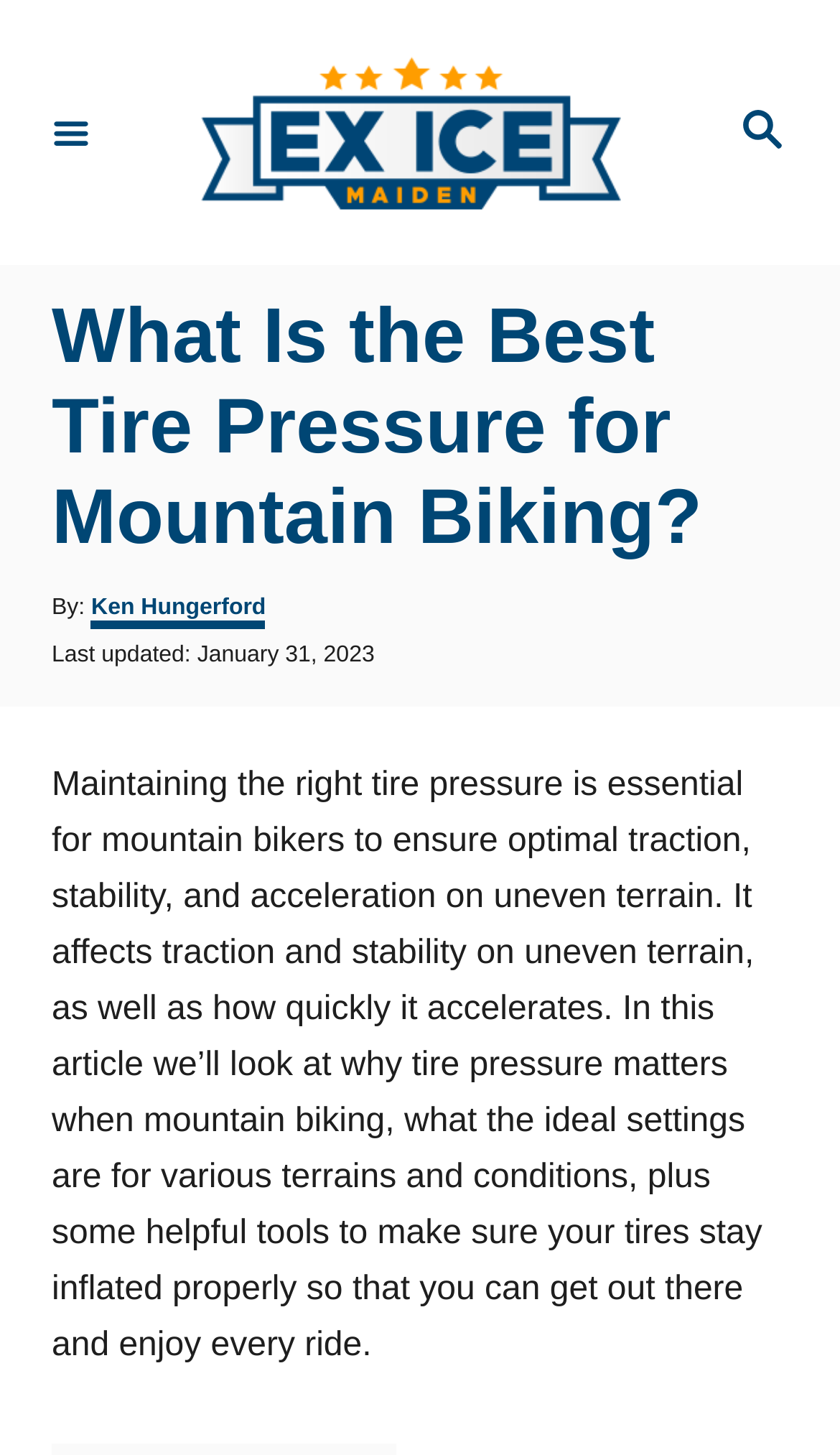What is the purpose of maintaining the right tire pressure?
Look at the screenshot and give a one-word or phrase answer.

Optimal traction, stability, and acceleration